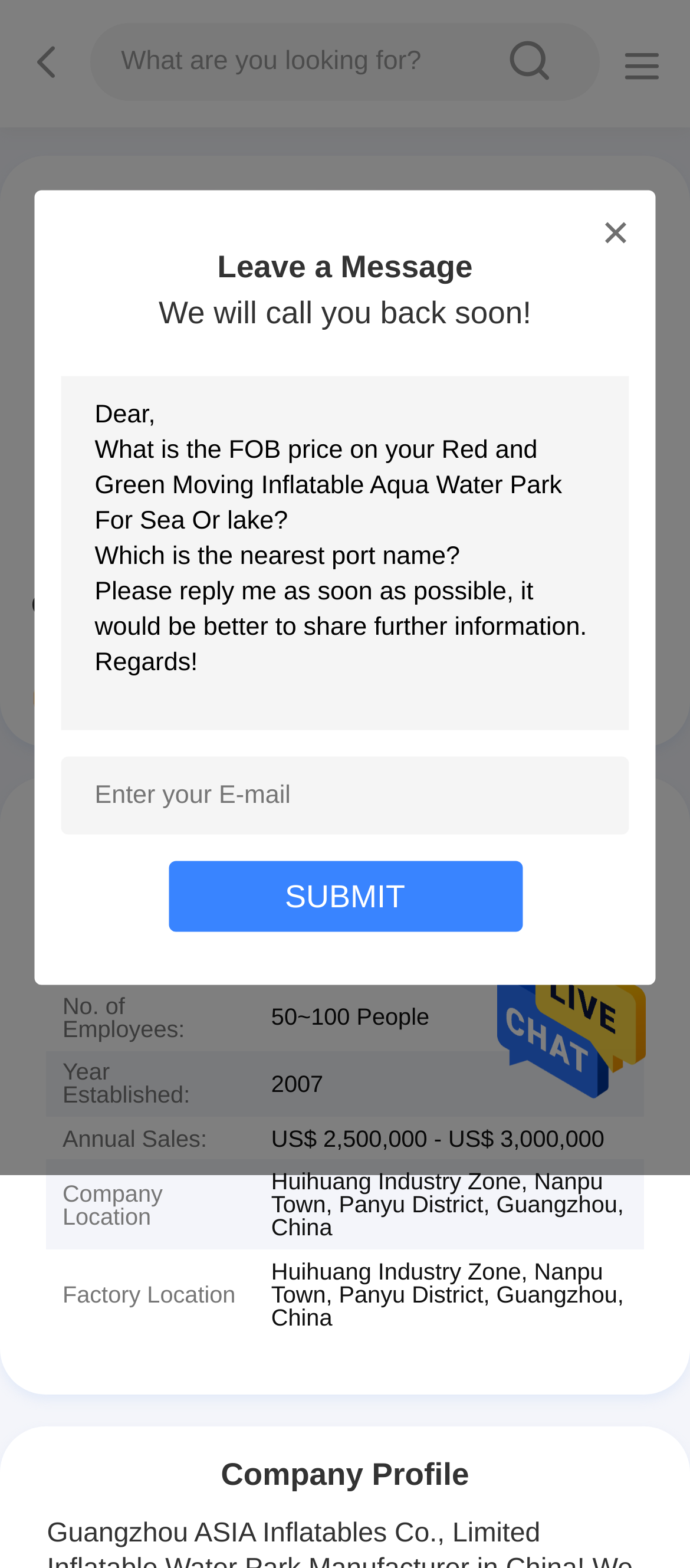Provide the bounding box coordinates of the section that needs to be clicked to accomplish the following instruction: "Go to the next page."

None